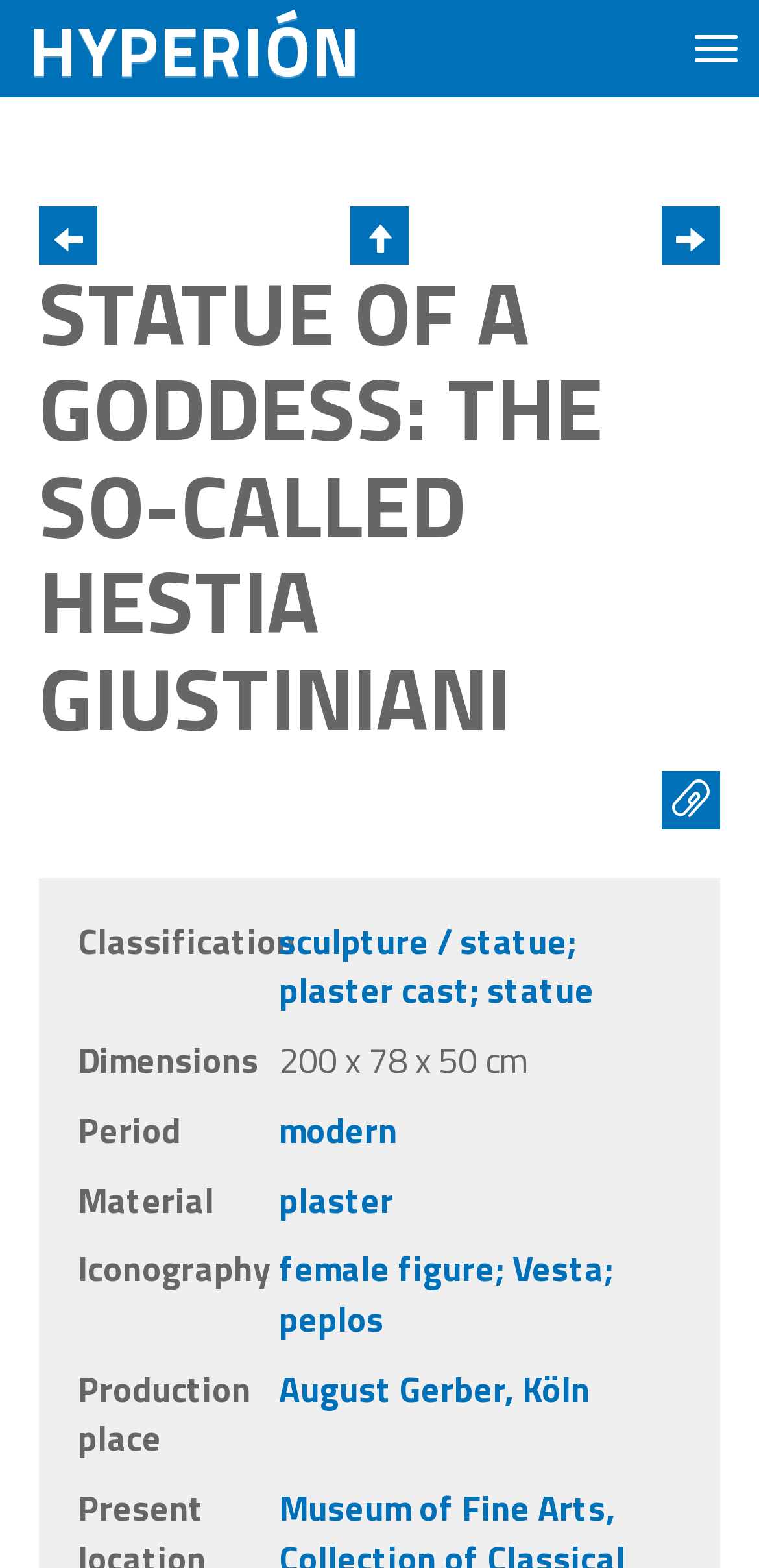Determine the bounding box coordinates for the UI element with the following description: "Toggle navigation". The coordinates should be four float numbers between 0 and 1, represented as [left, top, right, bottom].

[0.887, 0.01, 1.0, 0.052]